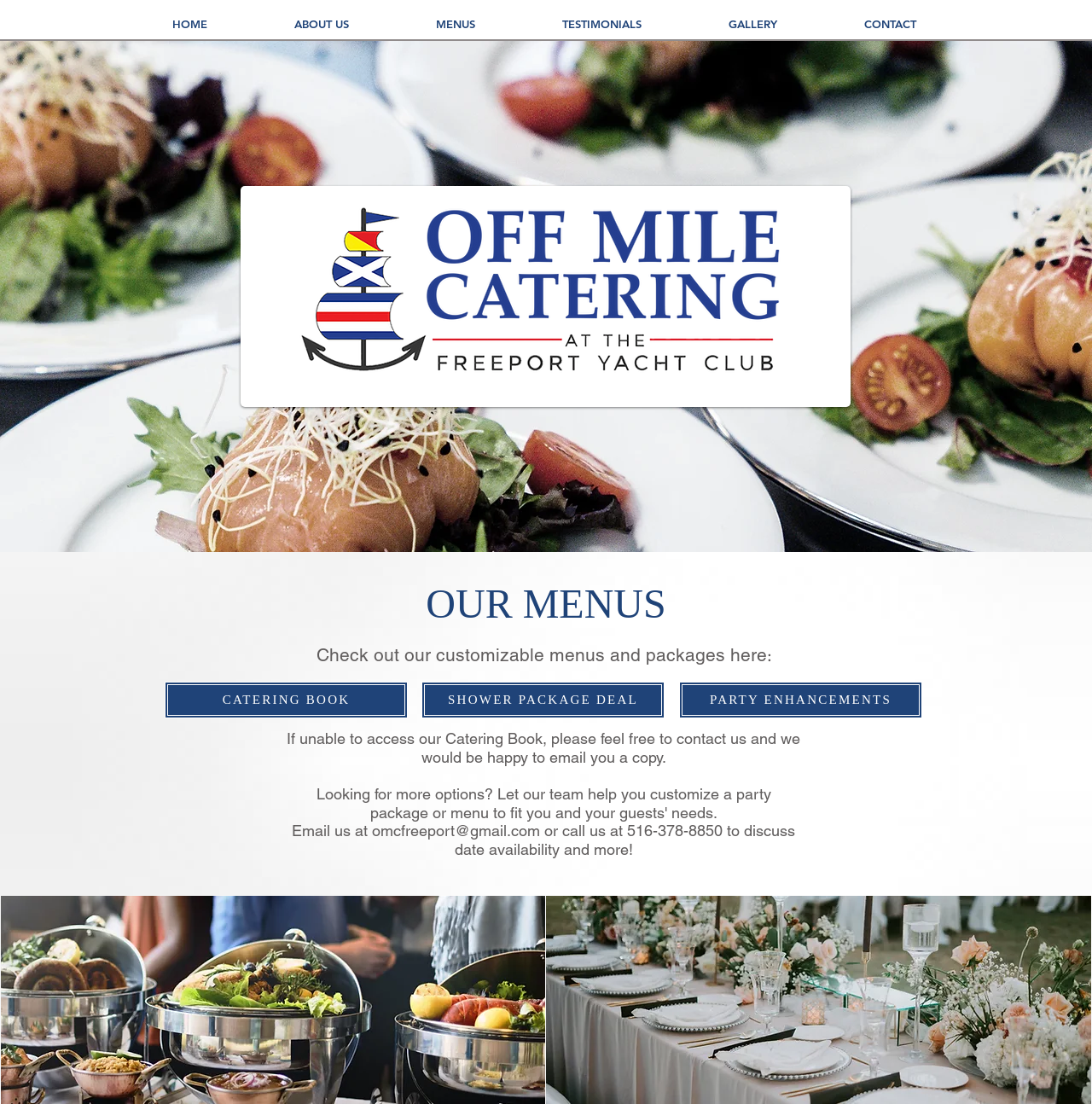What is the purpose of the 'CATERING BOOK' link?
Carefully analyze the image and provide a detailed answer to the question.

I inferred the purpose of the 'CATERING BOOK' link by looking at its context on the page, where it is mentioned alongside other links related to catering and party planning. The text 'Check out our customizable menus and packages here' also suggests that the 'CATERING BOOK' link is a resource for accessing catering options.